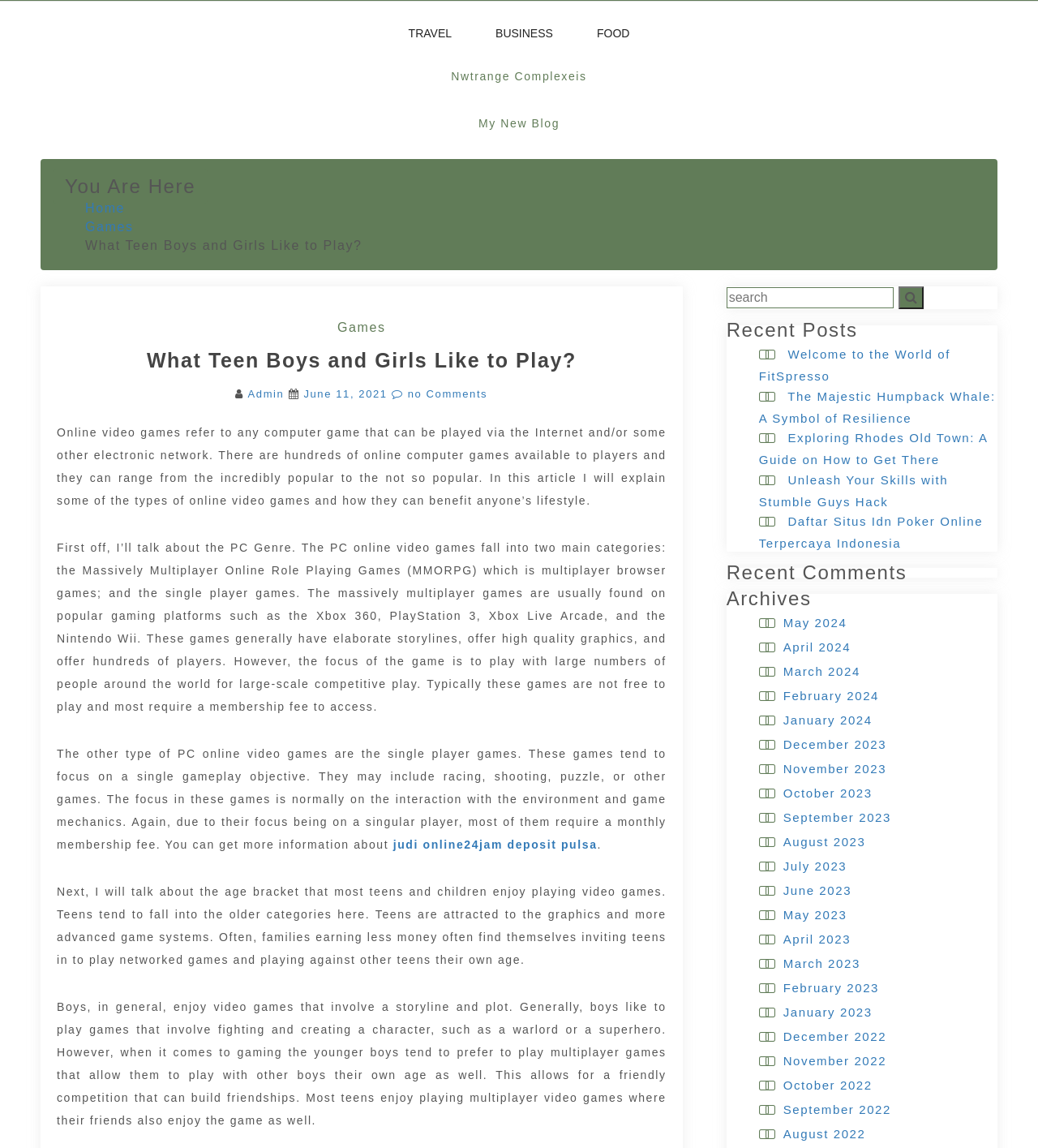Please mark the clickable region by giving the bounding box coordinates needed to complete this instruction: "View the 'Recent Posts'".

[0.7, 0.284, 0.961, 0.292]